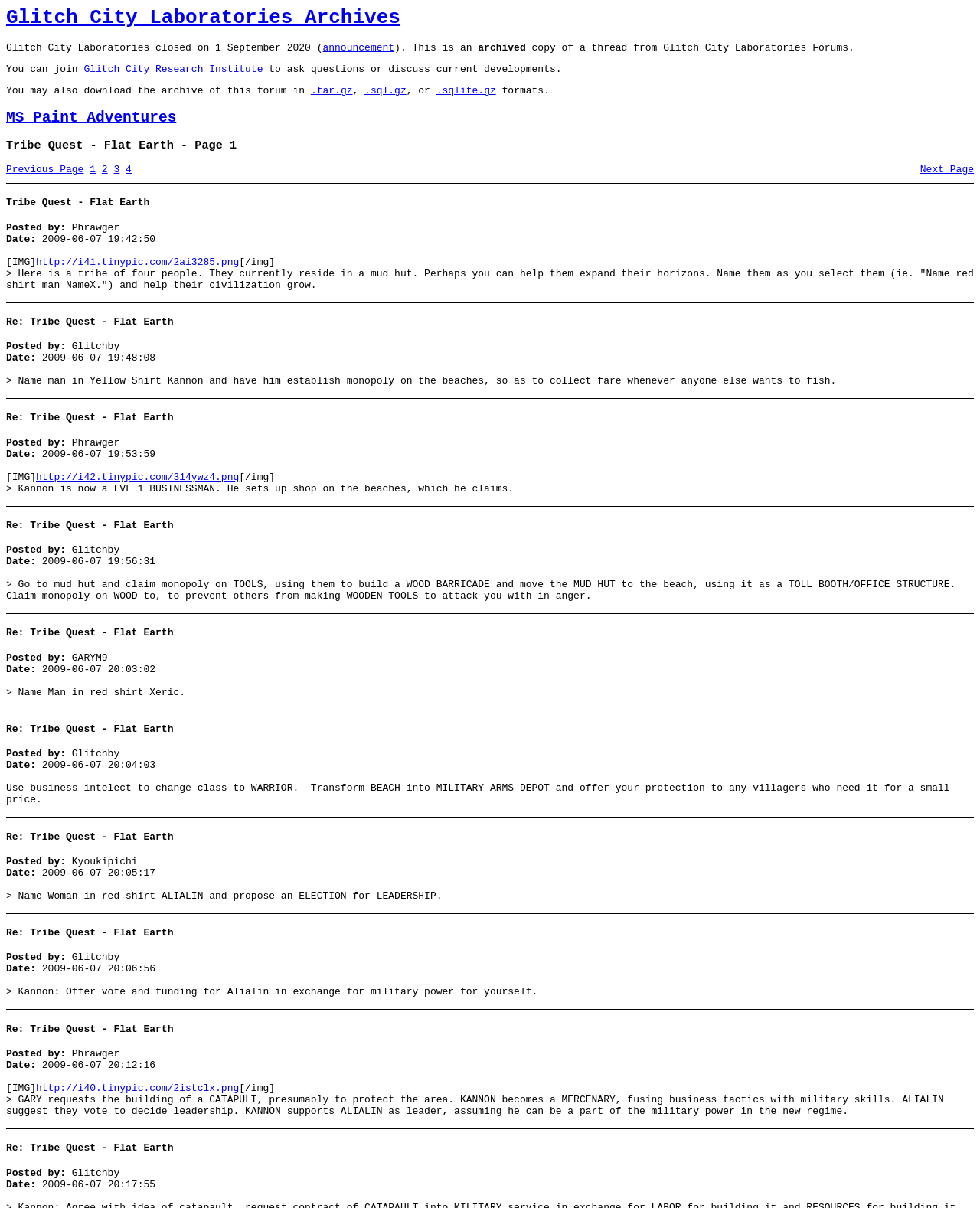Please determine the bounding box coordinates for the element that should be clicked to follow these instructions: "Click on 'Next Page'".

[0.939, 0.136, 0.994, 0.145]